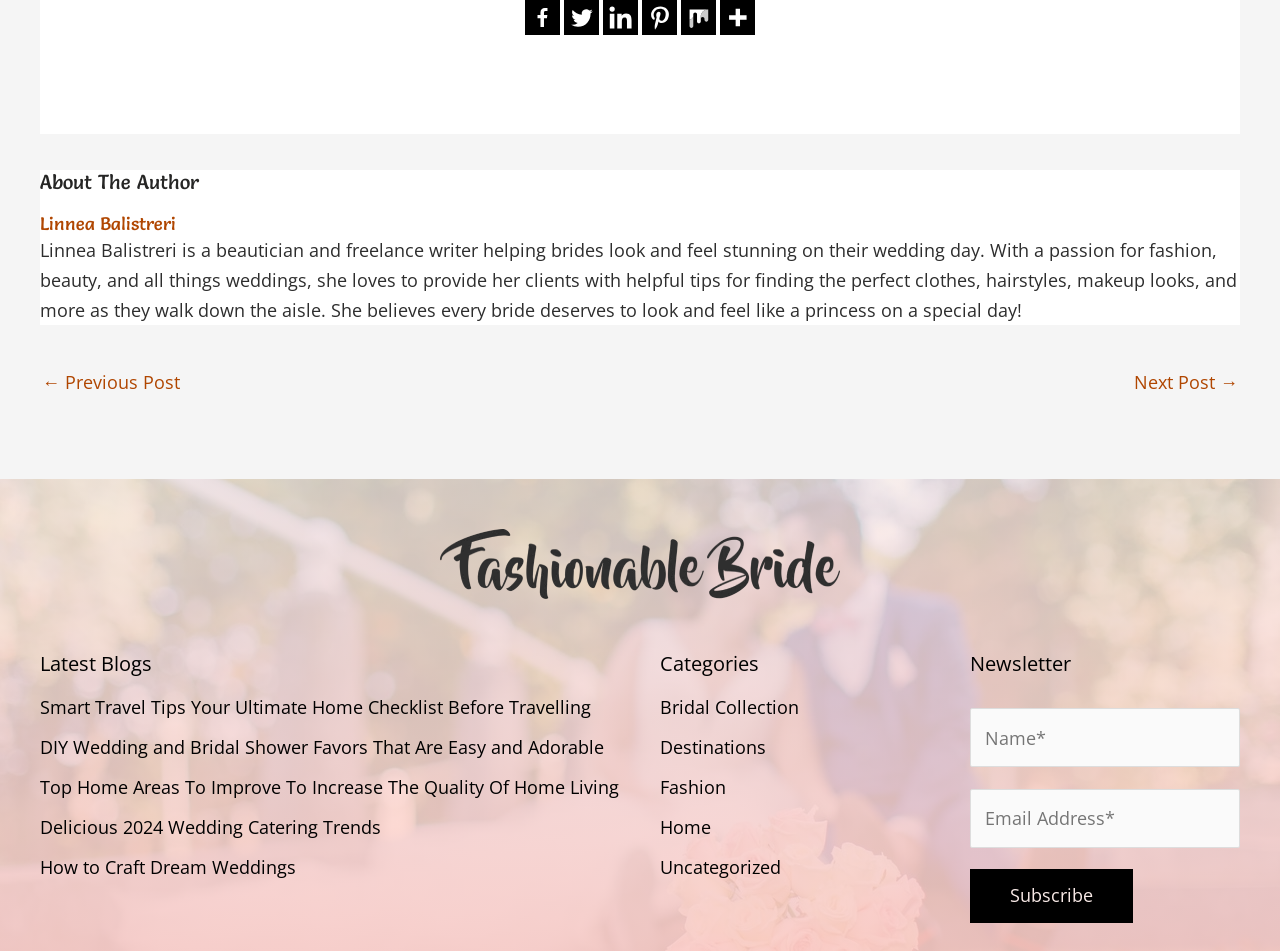Please identify the bounding box coordinates of the region to click in order to complete the given instruction: "Read article about Turkey banning Twitter". The coordinates should be four float numbers between 0 and 1, i.e., [left, top, right, bottom].

None